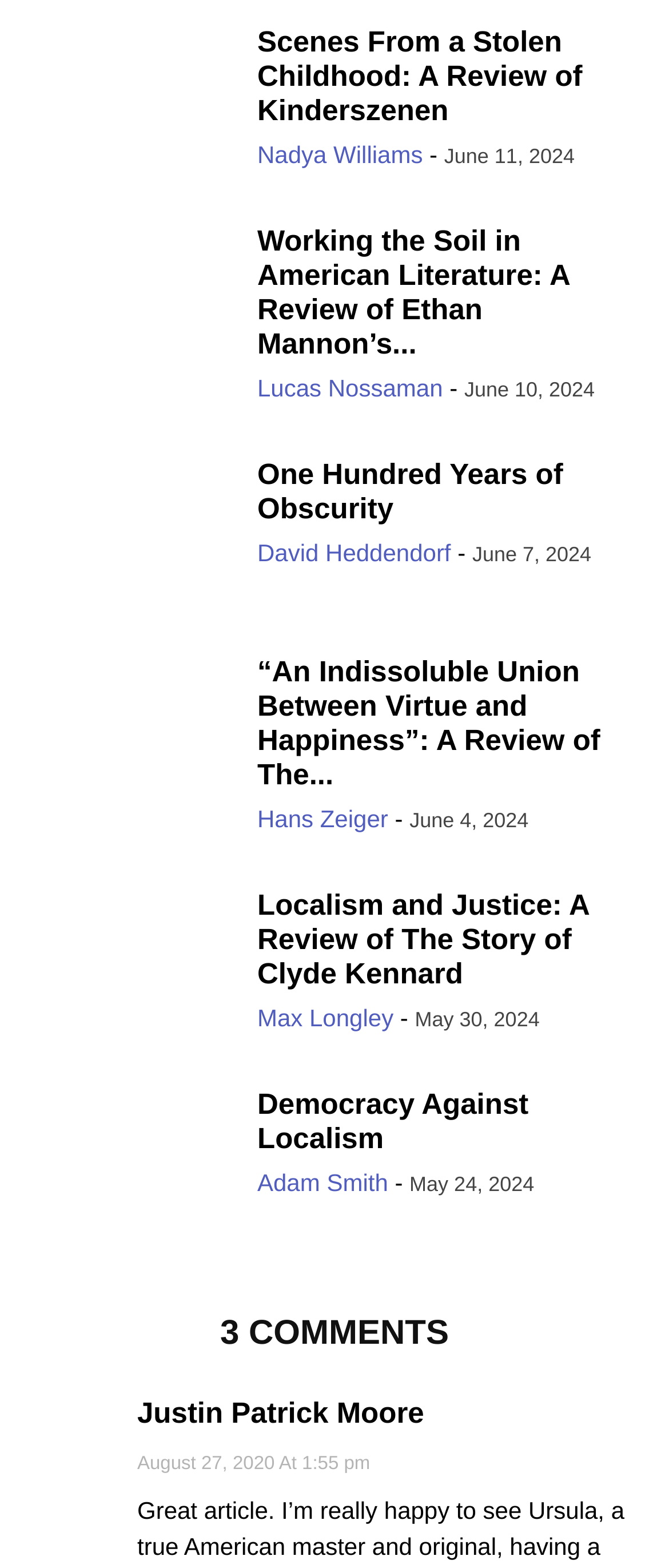Determine the bounding box coordinates of the clickable region to execute the instruction: "Read the review of Kinderszenen". The coordinates should be four float numbers between 0 and 1, denoted as [left, top, right, bottom].

[0.038, 0.017, 0.346, 0.115]